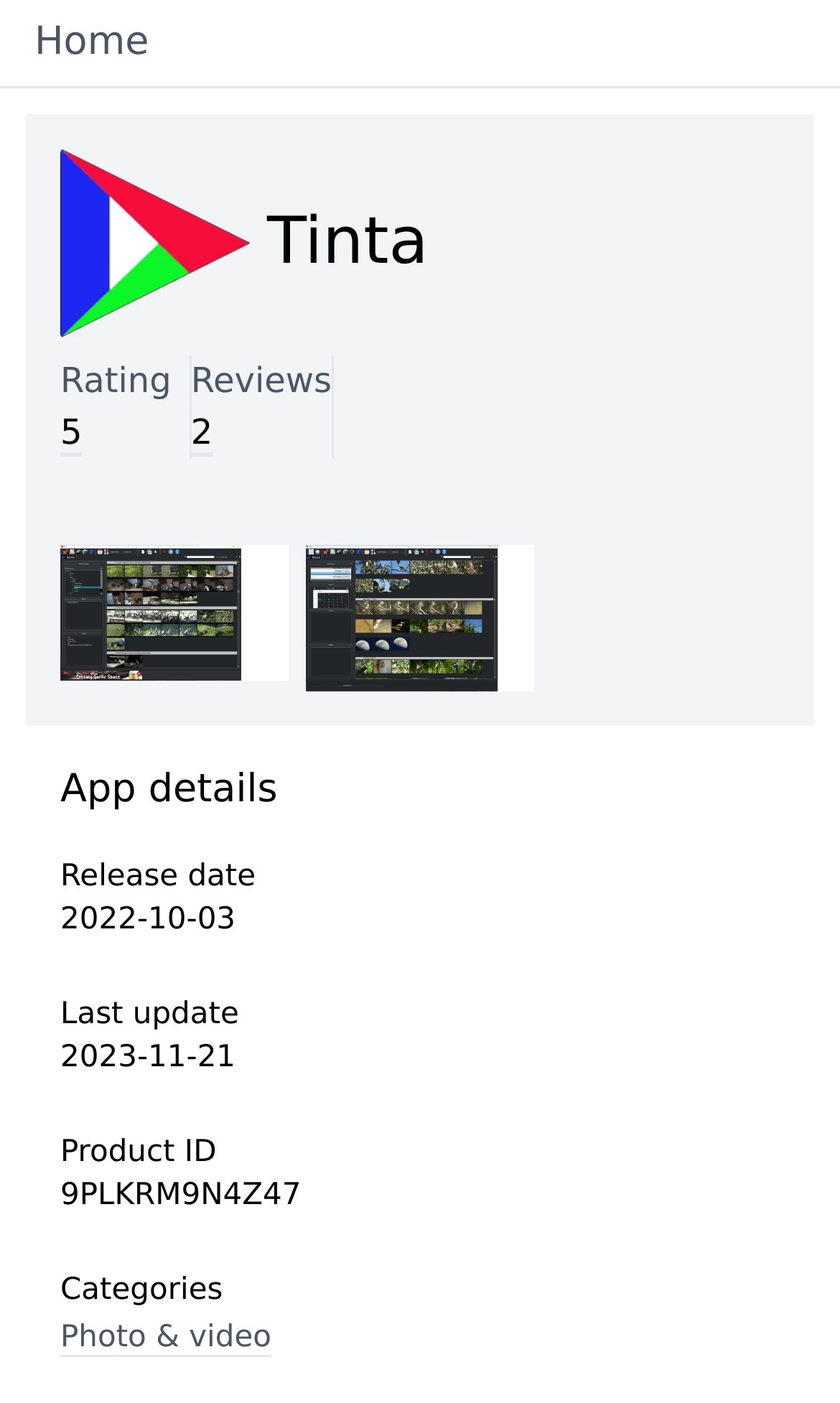Create a detailed summary of all the visual and textual information on the webpage.

The webpage is about Tinta, a Picasa-inspired tool for organizing images and videos. At the top left, there is a link to the "Home" page. Next to it, there is an image of the Tinta logo. Below the logo, there is a heading that also reads "Tinta". 

To the right of the logo, there is a section displaying ratings, with a "Rating" label and a "5" rating. Below this section, there are two more images: one is another Tinta logo, and the other is an icon for sorting by date.

Further down, there is a heading that reads "App details". Below this heading, there are several sections of text, including "Release date" with a value of "2022-10-03", "Last update" with a value of "2023-11-21", "Product ID" with a value of "9PLKRM9N4Z47", and "Categories" with a link to "Photo & video".